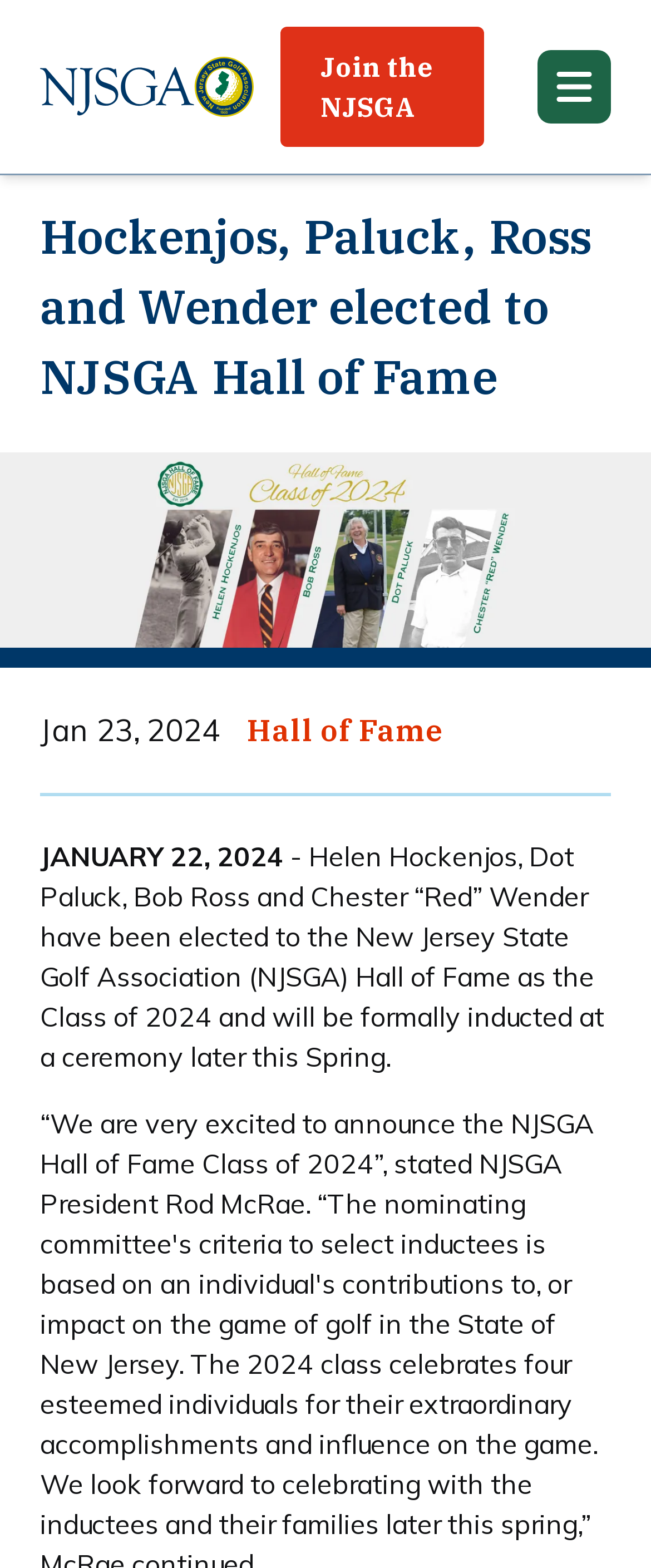Given the description of the UI element: "parent_node: Menu", predict the bounding box coordinates in the form of [left, top, right, bottom], with each value being a float between 0 and 1.

[0.826, 0.032, 0.938, 0.079]